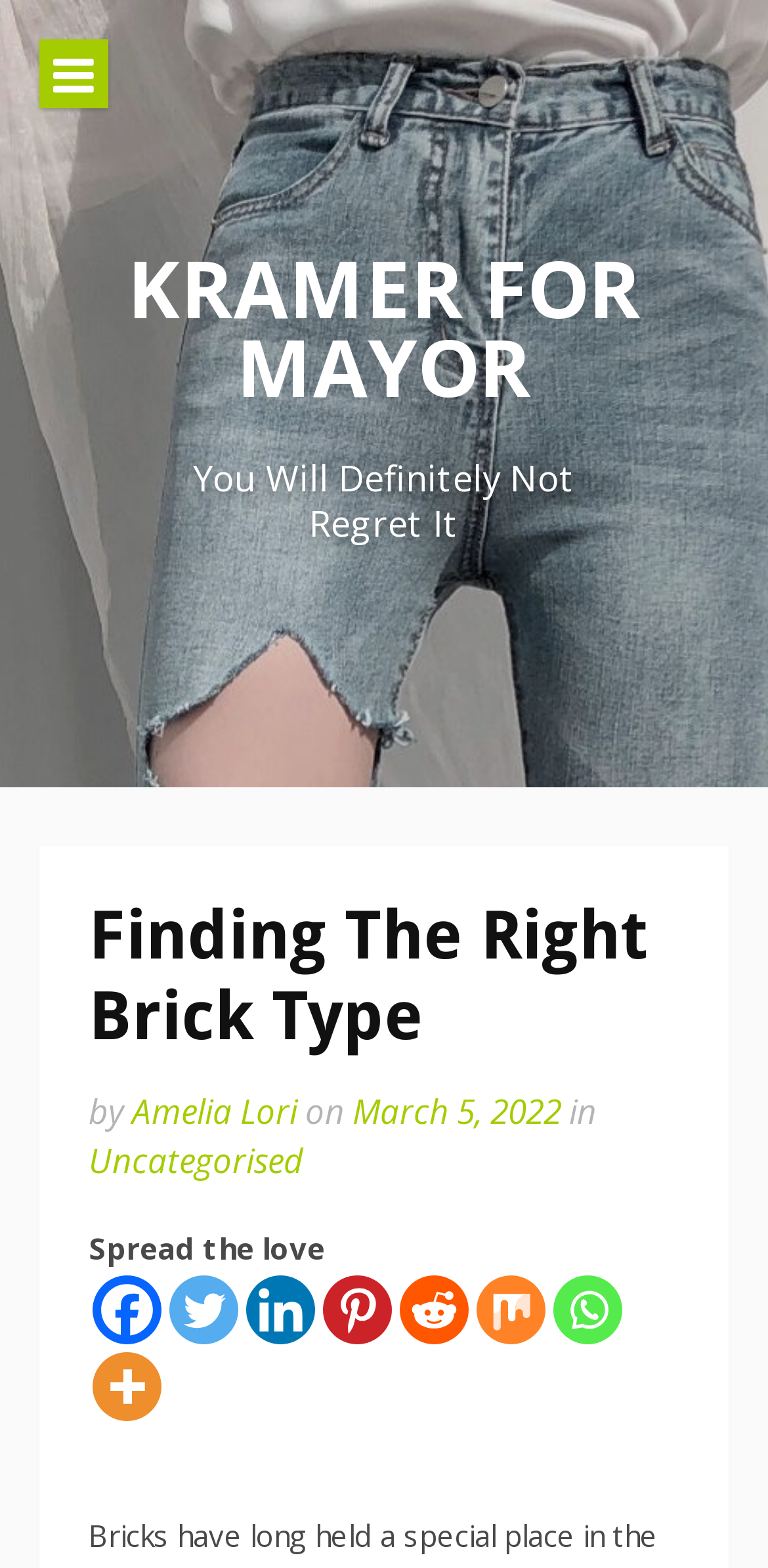Respond concisely with one word or phrase to the following query:
What is the author of the article?

Amelia Lori